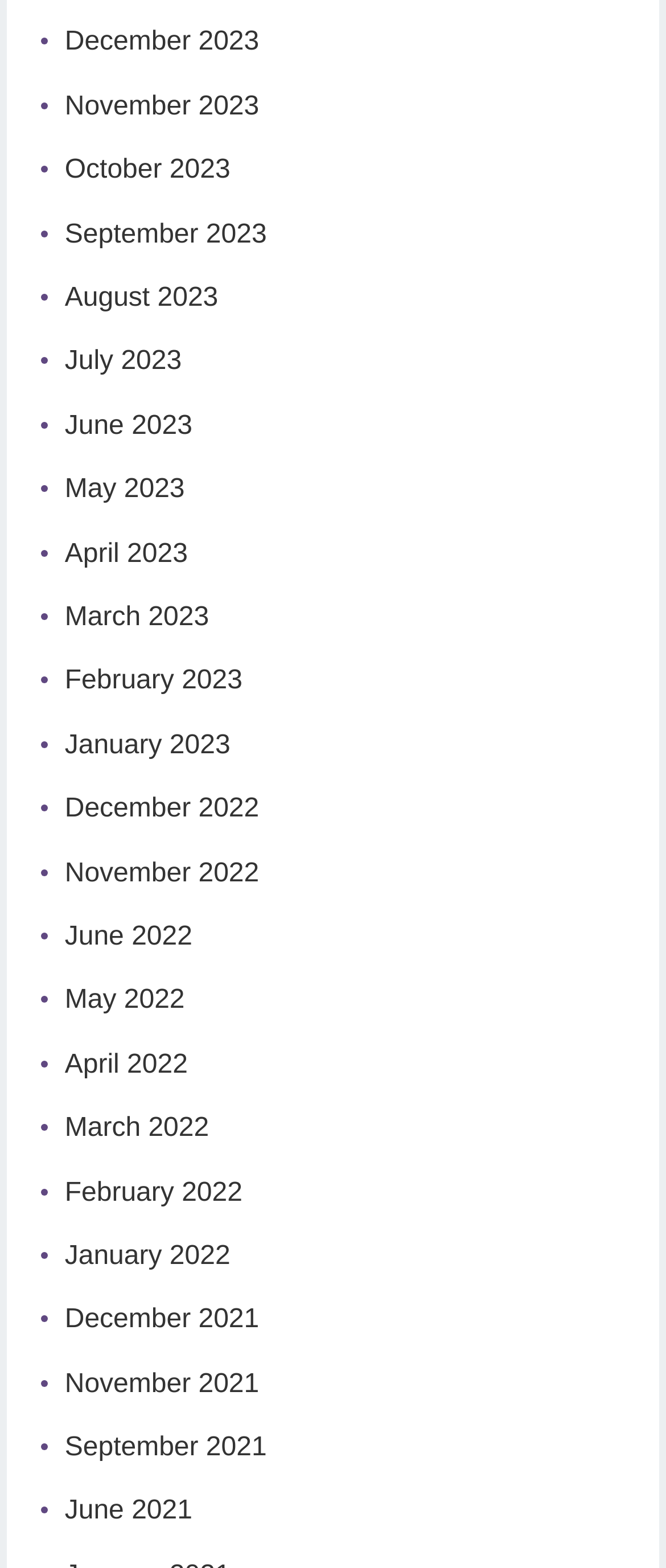Please find the bounding box coordinates of the clickable region needed to complete the following instruction: "View January 2023". The bounding box coordinates must consist of four float numbers between 0 and 1, i.e., [left, top, right, bottom].

[0.097, 0.466, 0.346, 0.485]